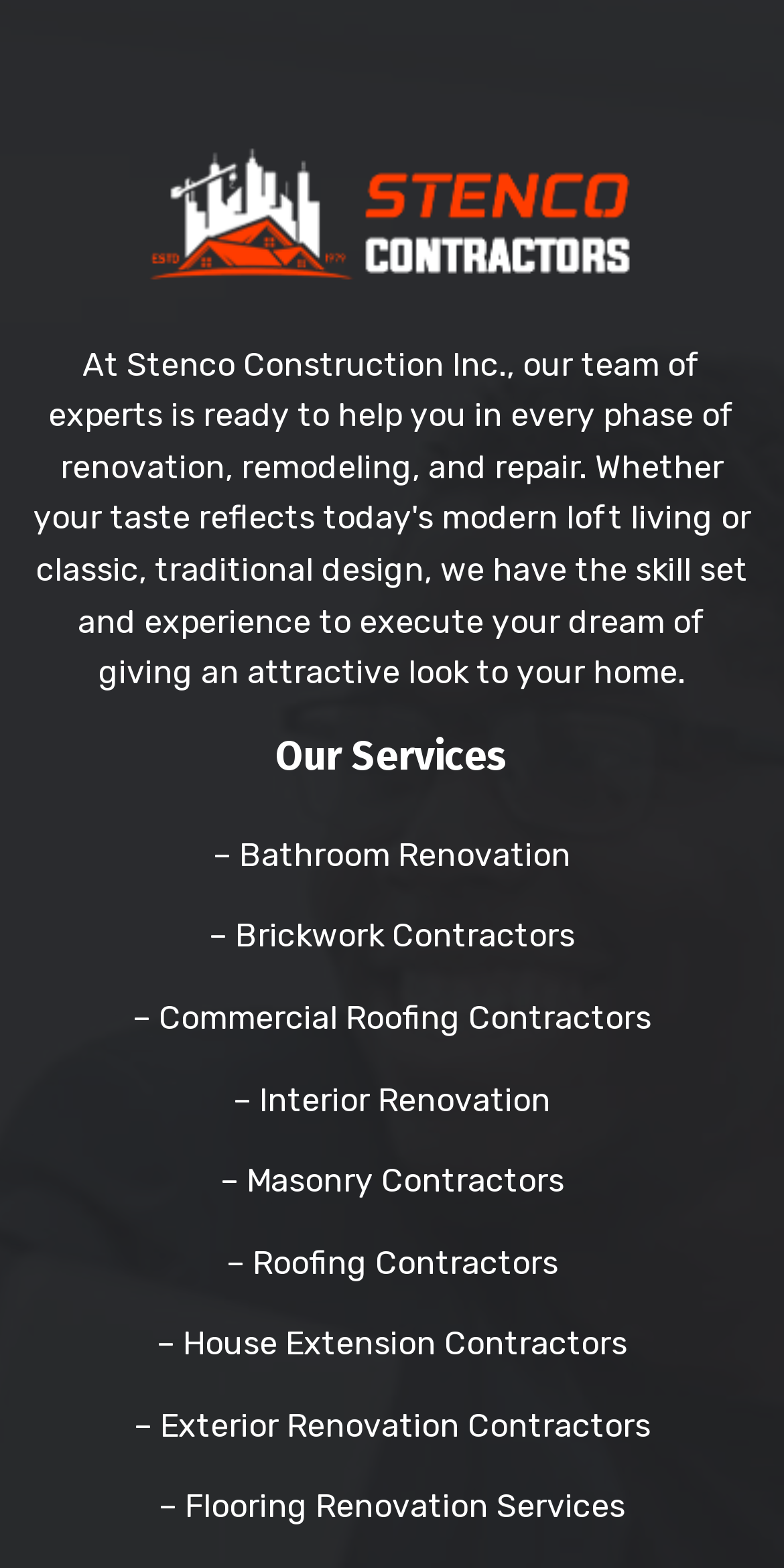Find the bounding box of the web element that fits this description: "– House Extension Contractors".

[0.2, 0.845, 0.8, 0.869]